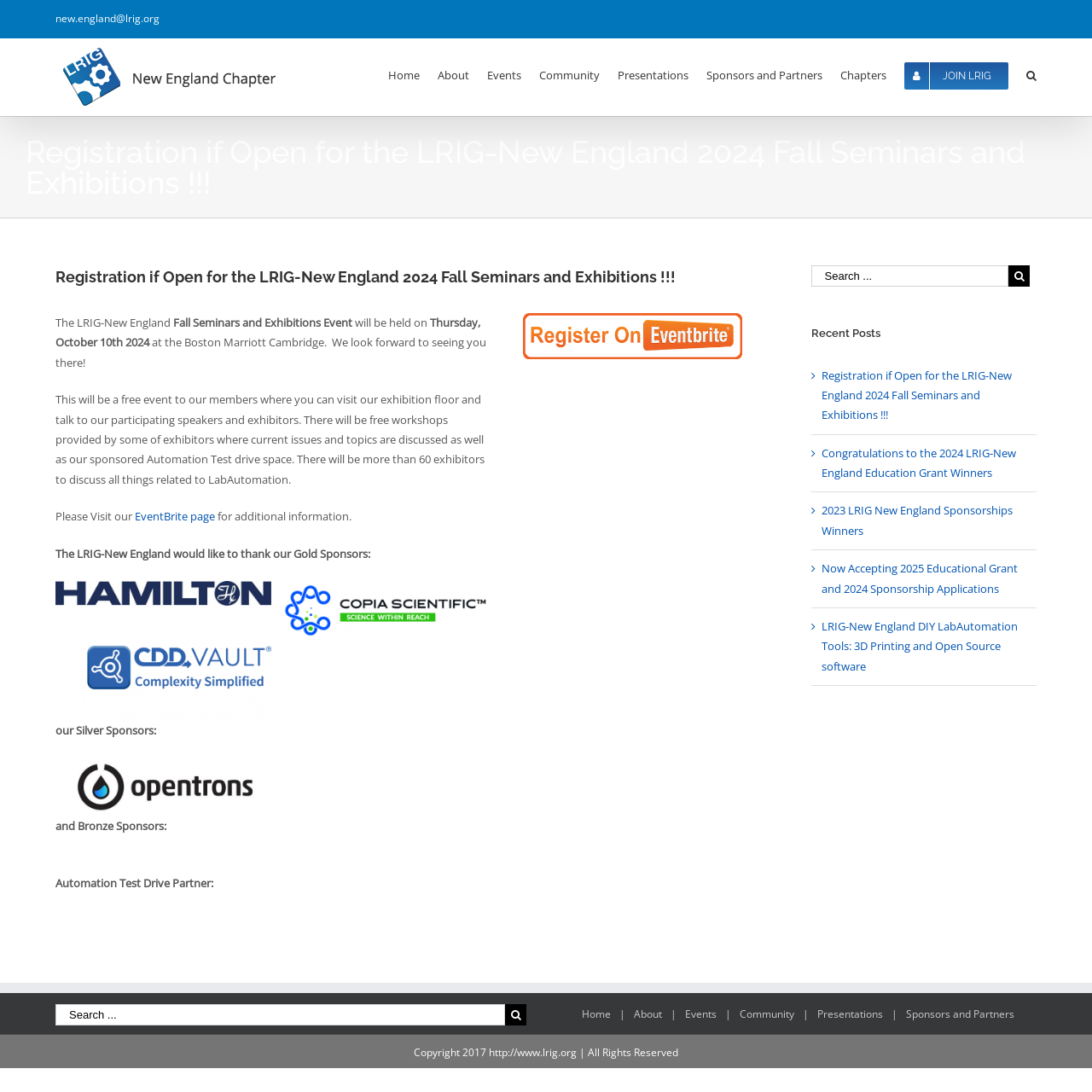Please predict the bounding box coordinates (top-left x, top-left y, bottom-right x, bottom-right y) for the UI element in the screenshot that fits the description: EventBrite page

[0.123, 0.466, 0.197, 0.48]